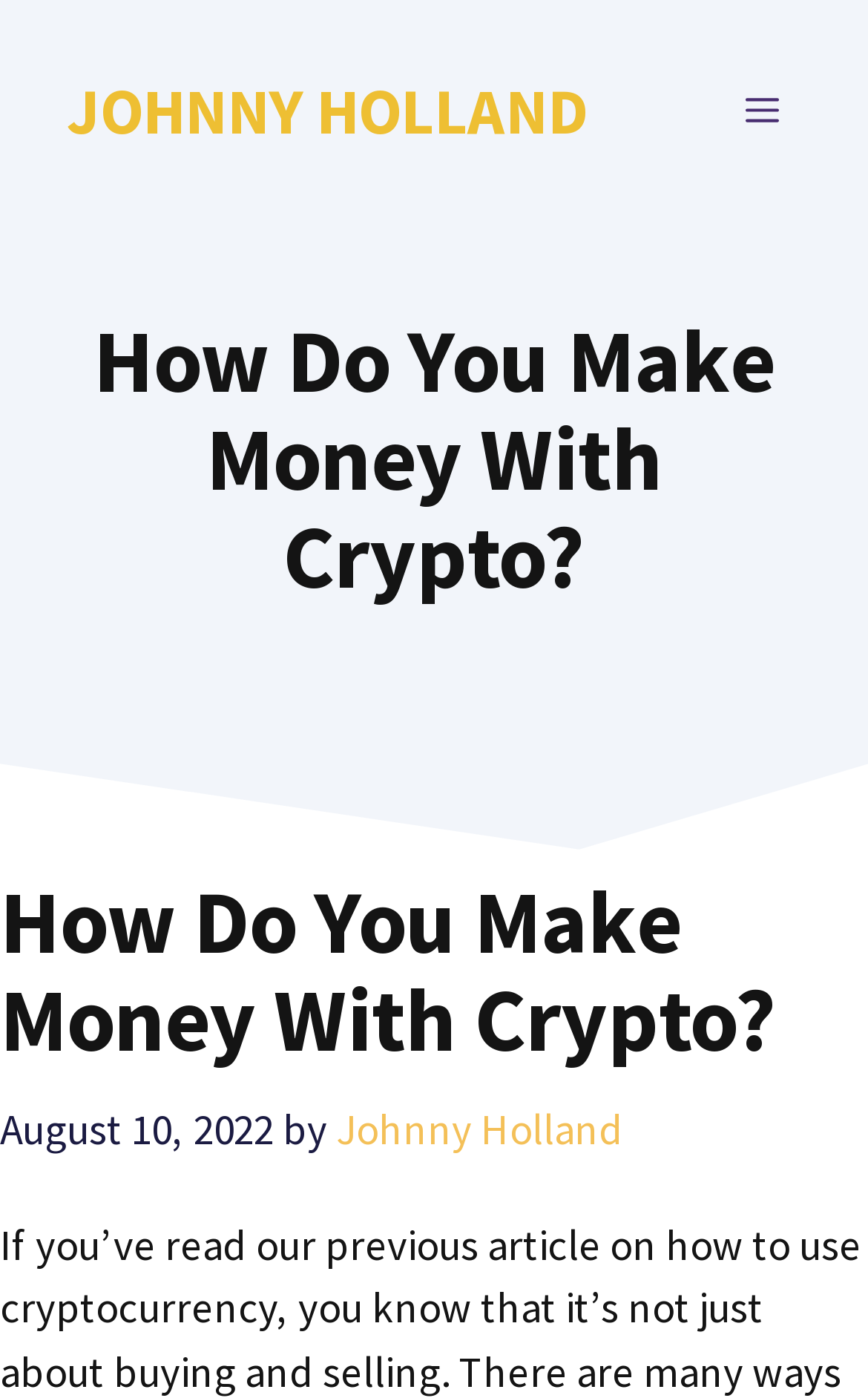Please examine the image and answer the question with a detailed explanation:
What is the name of the author?

I found the answer by looking at the header section of the webpage, where I saw a link with the text 'Johnny Holland' next to the word 'by', indicating that Johnny Holland is the author of the article.